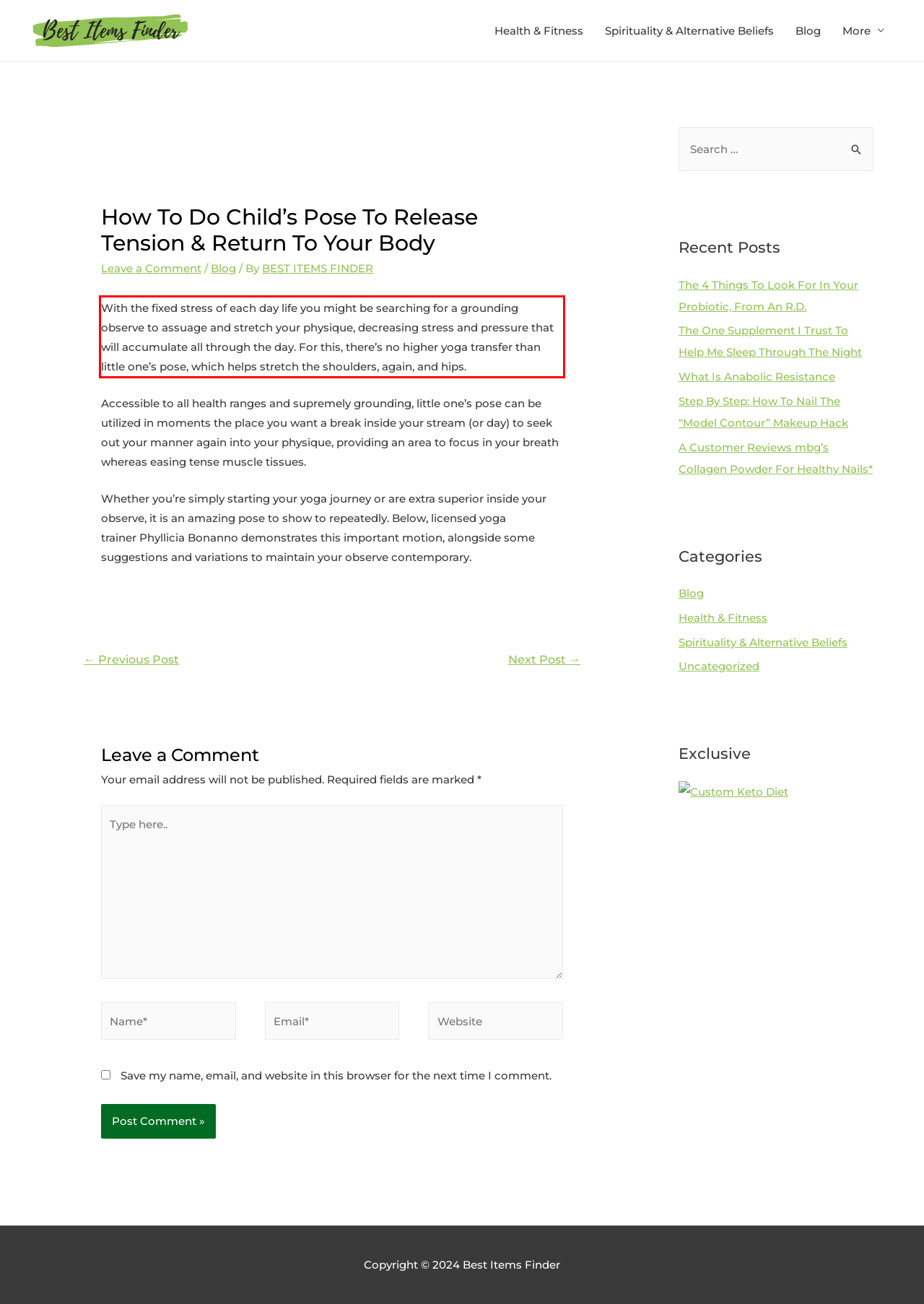There is a screenshot of a webpage with a red bounding box around a UI element. Please use OCR to extract the text within the red bounding box.

With the fixed stress of each day life you might be searching for a grounding observe to assuage and stretch your physique, decreasing stress and pressure that will accumulate all through the day. For this, there’s no higher yoga transfer than little one’s pose, which helps stretch the shoulders, again, and hips.